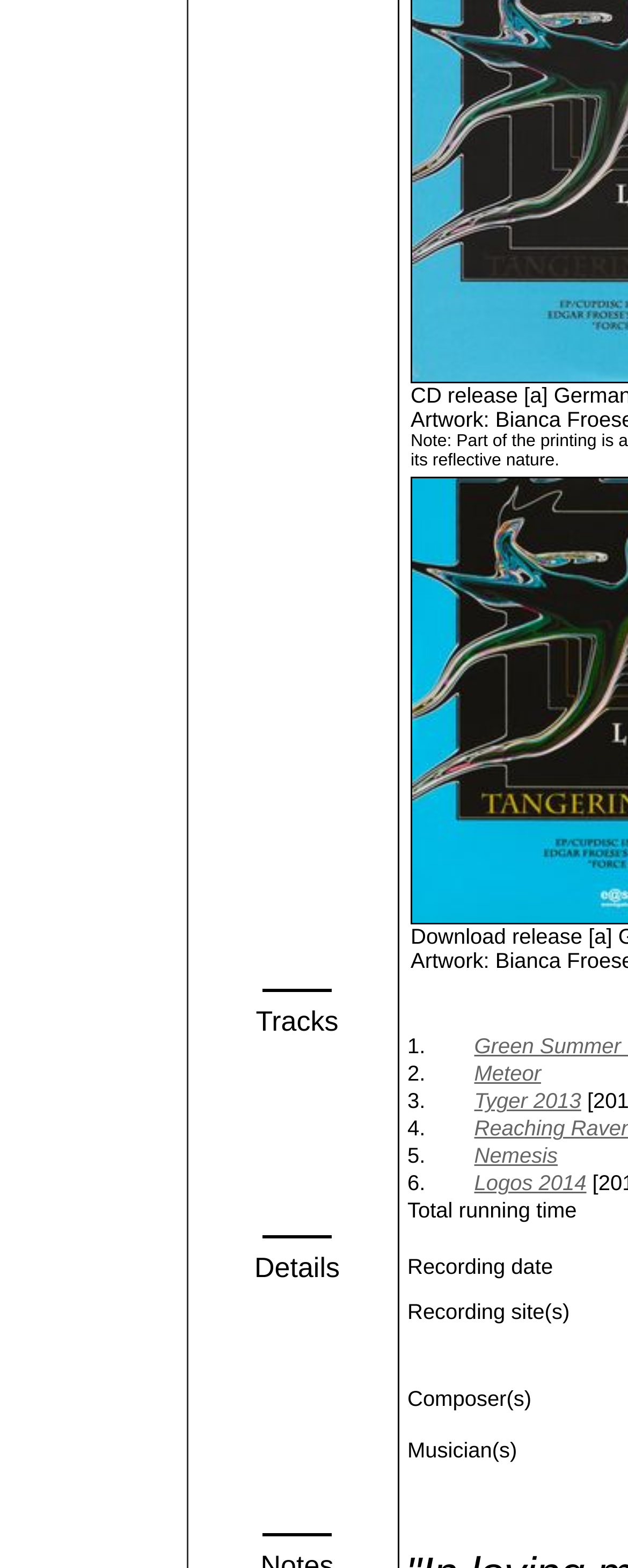Based on the element description, predict the bounding box coordinates (top-left x, top-left y, bottom-right x, bottom-right y) for the UI element in the screenshot: Tyger 2013

[0.755, 0.695, 0.925, 0.71]